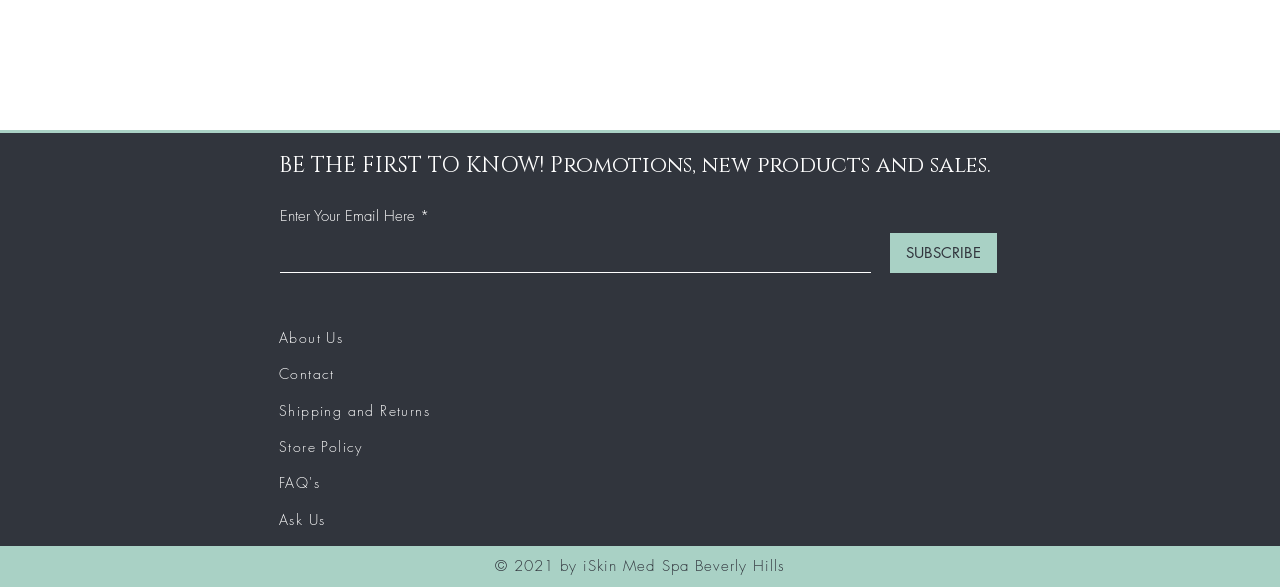Identify the bounding box coordinates of the element to click to follow this instruction: 'contact the store'. Ensure the coordinates are four float values between 0 and 1, provided as [left, top, right, bottom].

[0.218, 0.621, 0.262, 0.653]